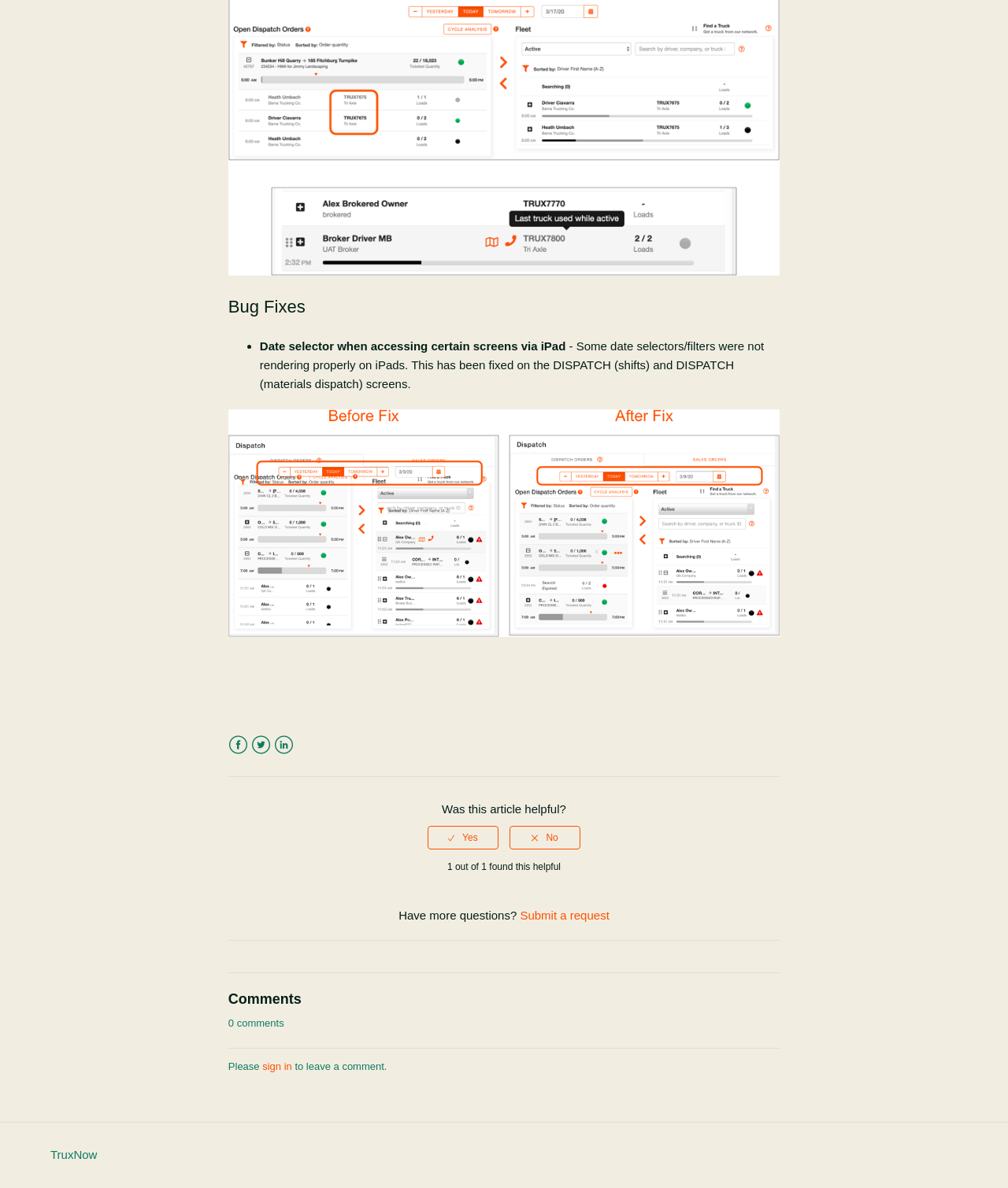Can you find the bounding box coordinates for the UI element given this description: "pill to suppress appetite"? Provide the coordinates as four float numbers between 0 and 1: [left, top, right, bottom].

None